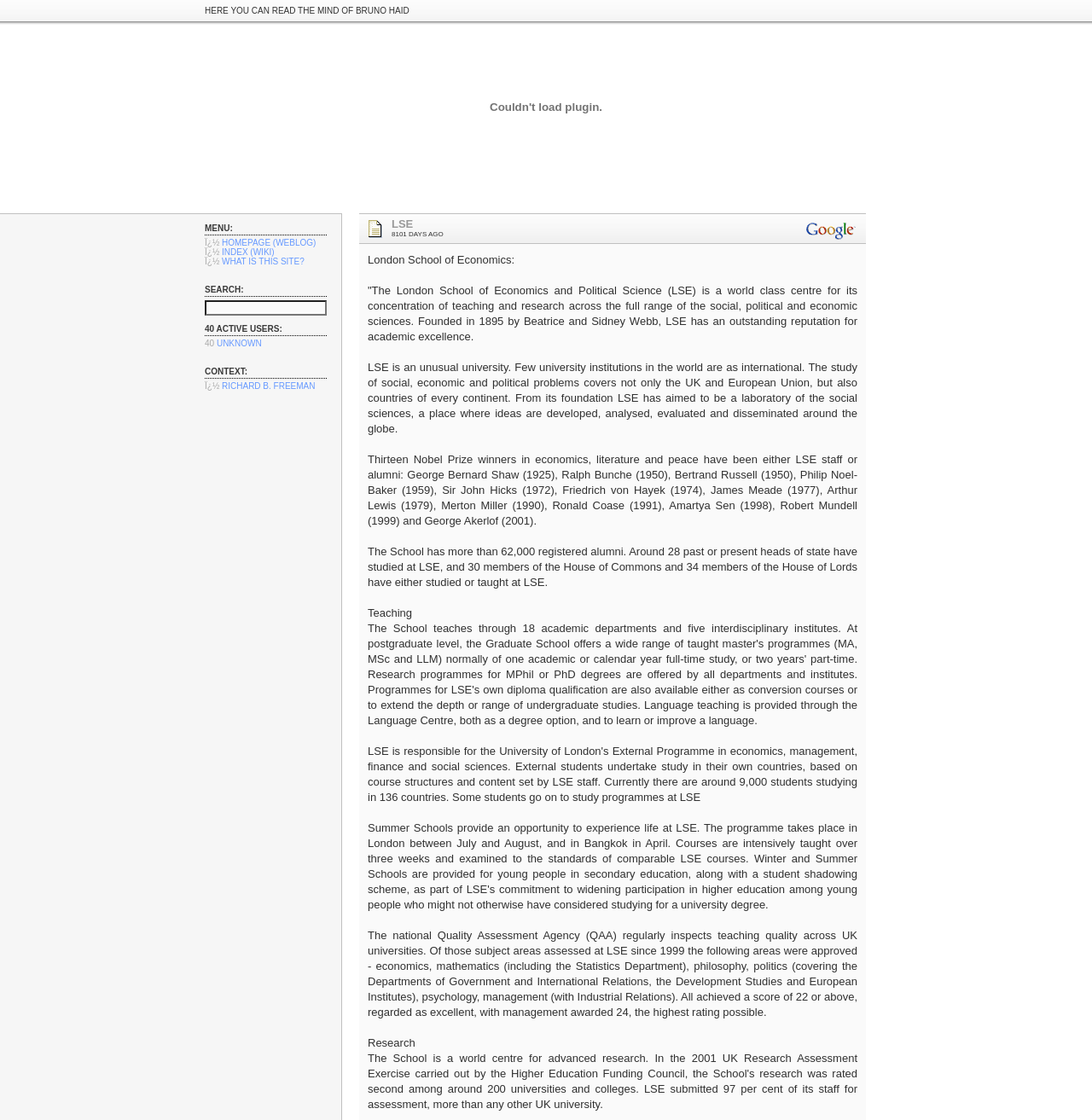Given the element description, predict the bounding box coordinates in the format (top-left x, top-left y, bottom-right x, bottom-right y), using floating point numbers between 0 and 1: Richard B. Freeman

[0.203, 0.34, 0.289, 0.349]